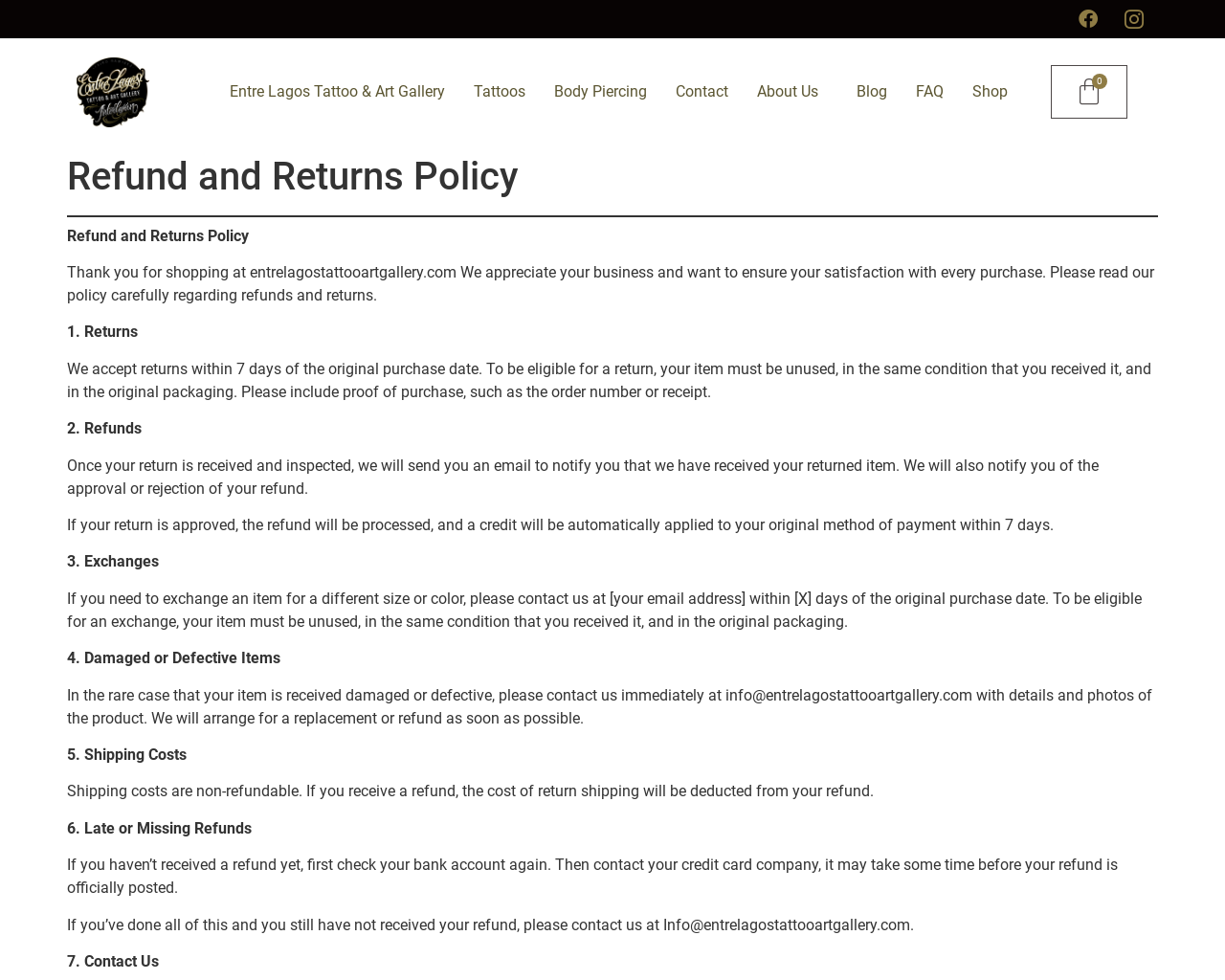Indicate the bounding box coordinates of the element that must be clicked to execute the instruction: "Click the 'Entre Lagos Tattoo & Art Gallery' link". The coordinates should be given as four float numbers between 0 and 1, i.e., [left, top, right, bottom].

[0.176, 0.072, 0.375, 0.117]